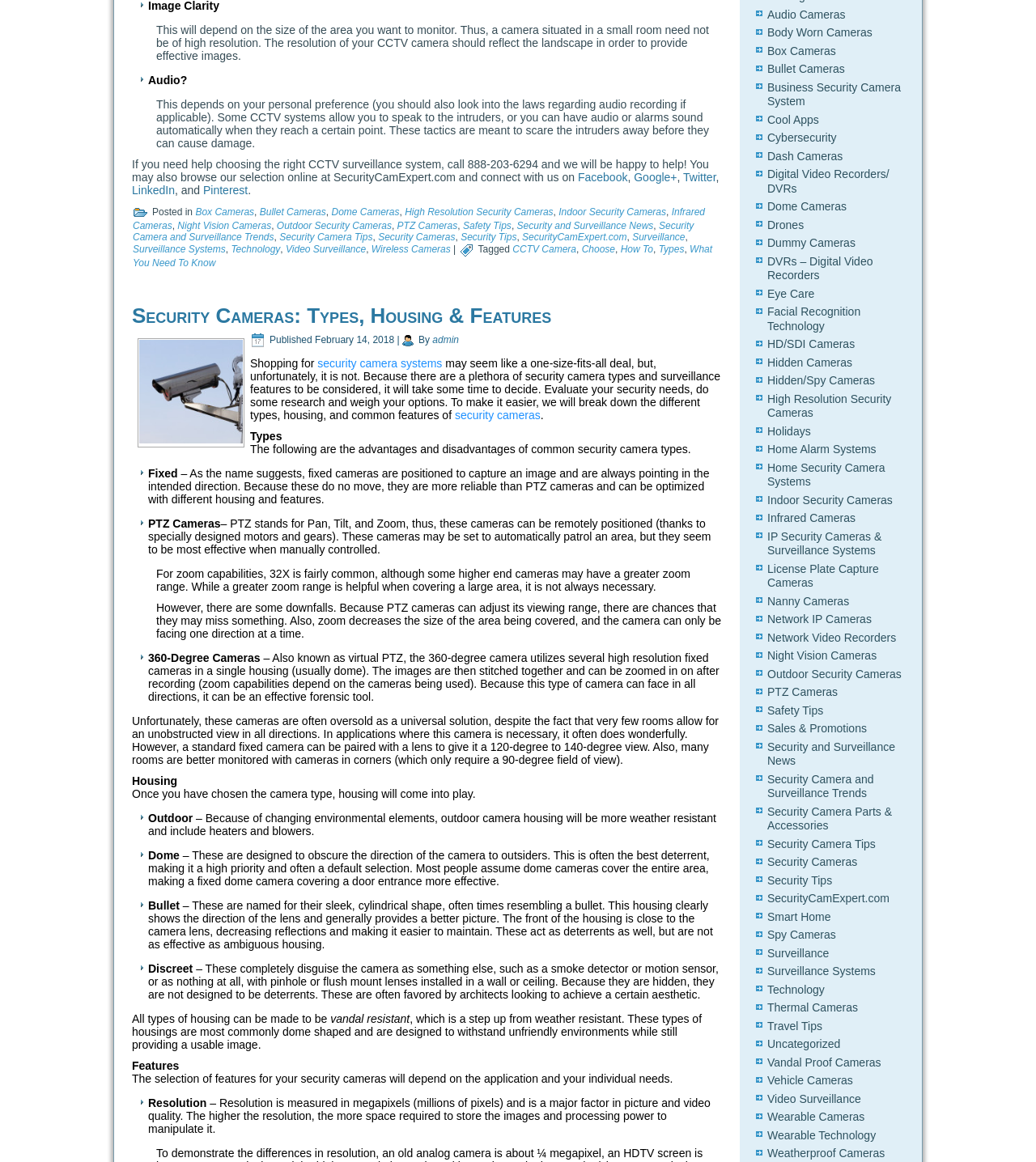What is the topic of the article?
Please answer using one word or phrase, based on the screenshot.

Security Cameras